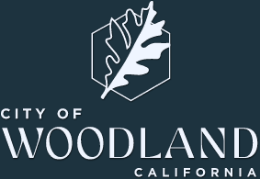Describe in detail everything you see in the image.

The image displays the official logo of the City of Woodland, California. It features a stylized oak leaf within a geometric shape, symbolizing the city's connection to nature and its identity. Below the emblem, the text "CITY OF WOODLAND" is prominently displayed, accompanied by "CALIFORNIA," indicating the city's location. The design employs a modern aesthetic with clean lines, reflecting a blend of tradition and contemporary values. This logo serves as a visual representation of Woodland's community and its commitment to environmental stewardship.